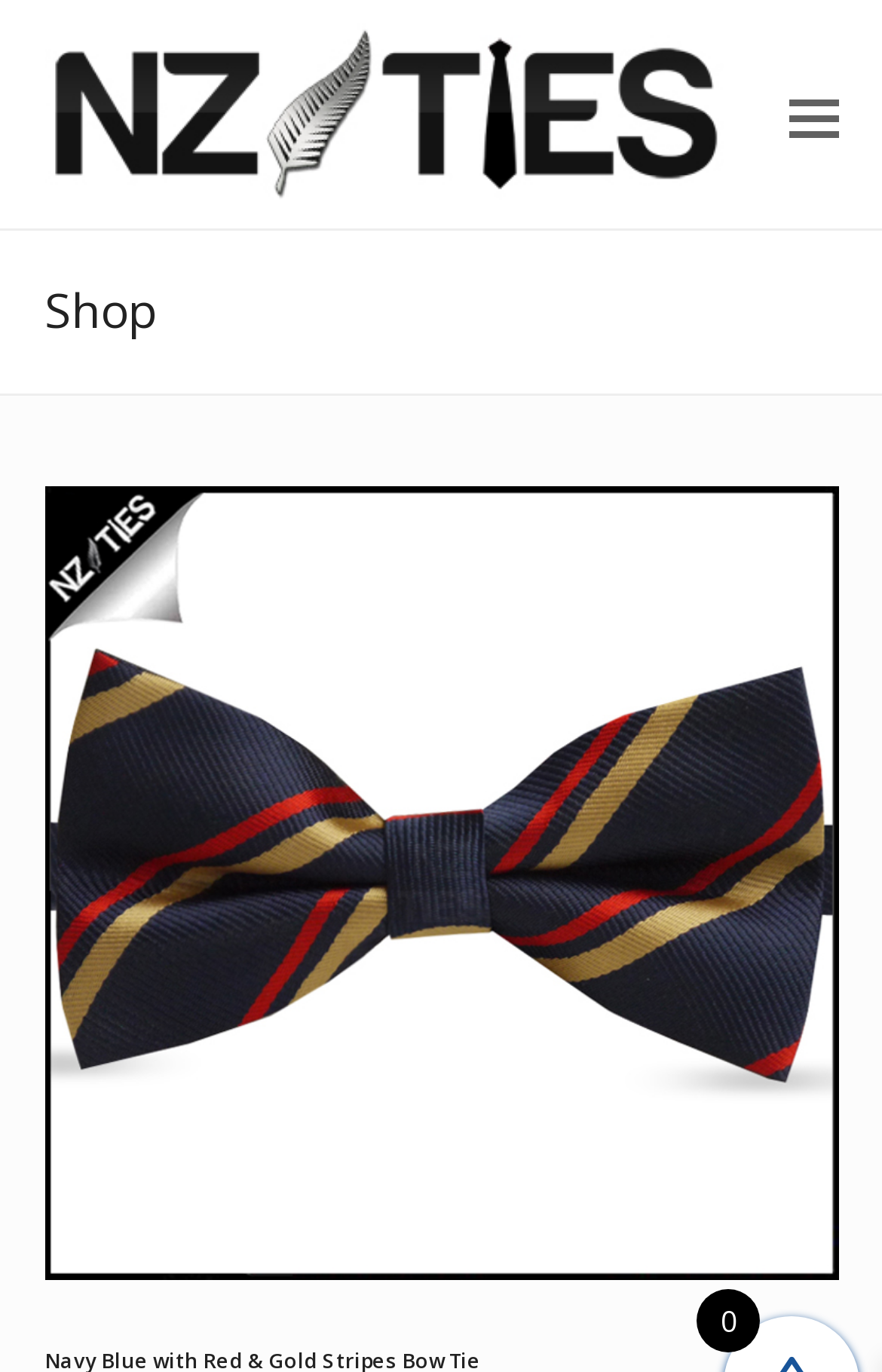Give a one-word or phrase response to the following question: What is the purpose of the button at the top right?

Toggle Mobile menu